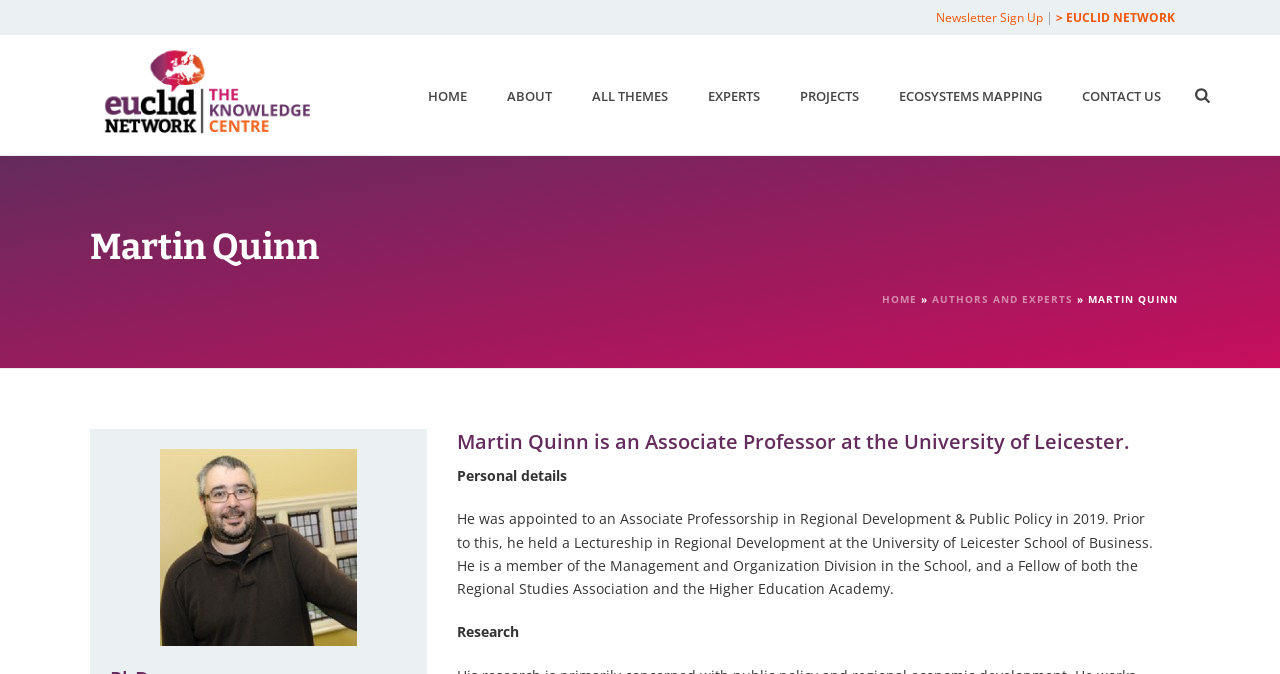Identify the bounding box coordinates necessary to click and complete the given instruction: "View projects".

[0.609, 0.125, 0.687, 0.161]